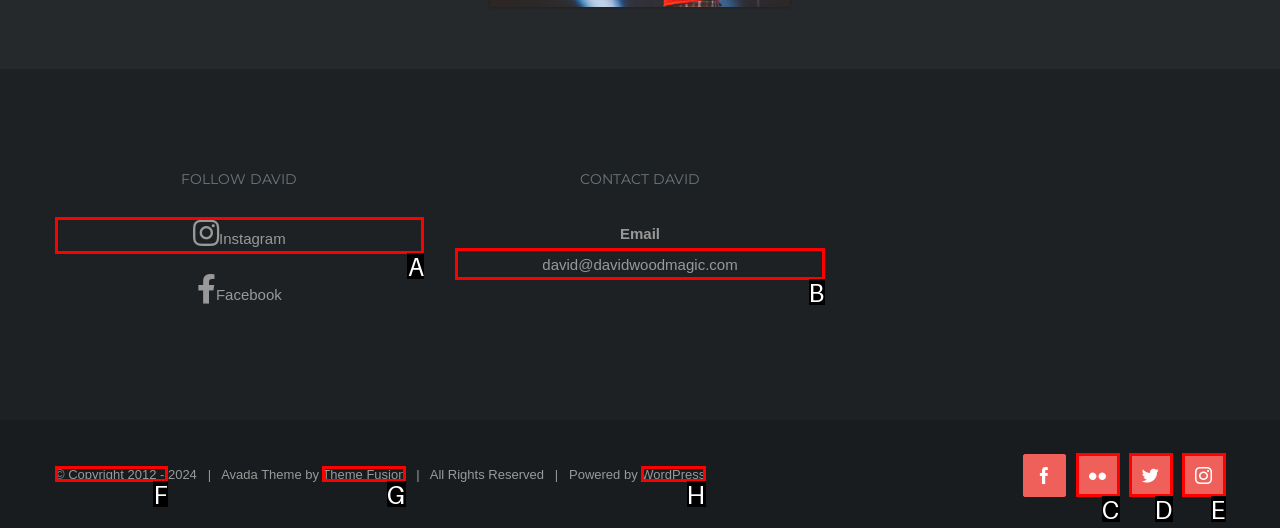Select the proper HTML element to perform the given task: Visit about us page Answer with the corresponding letter from the provided choices.

None